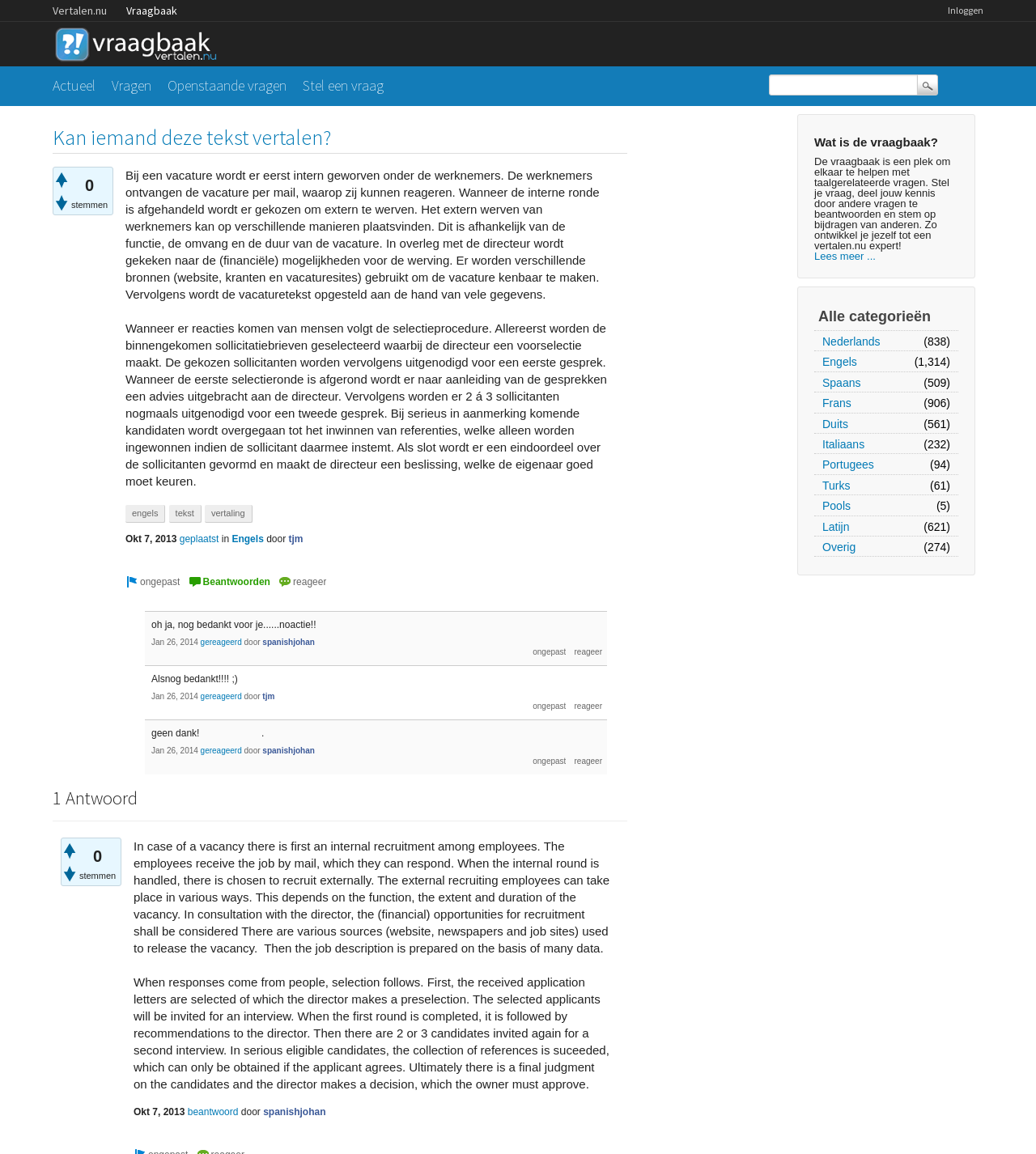Locate the bounding box coordinates of the clickable area to execute the instruction: "Translate this text". Provide the coordinates as four float numbers between 0 and 1, represented as [left, top, right, bottom].

[0.051, 0.104, 0.32, 0.131]